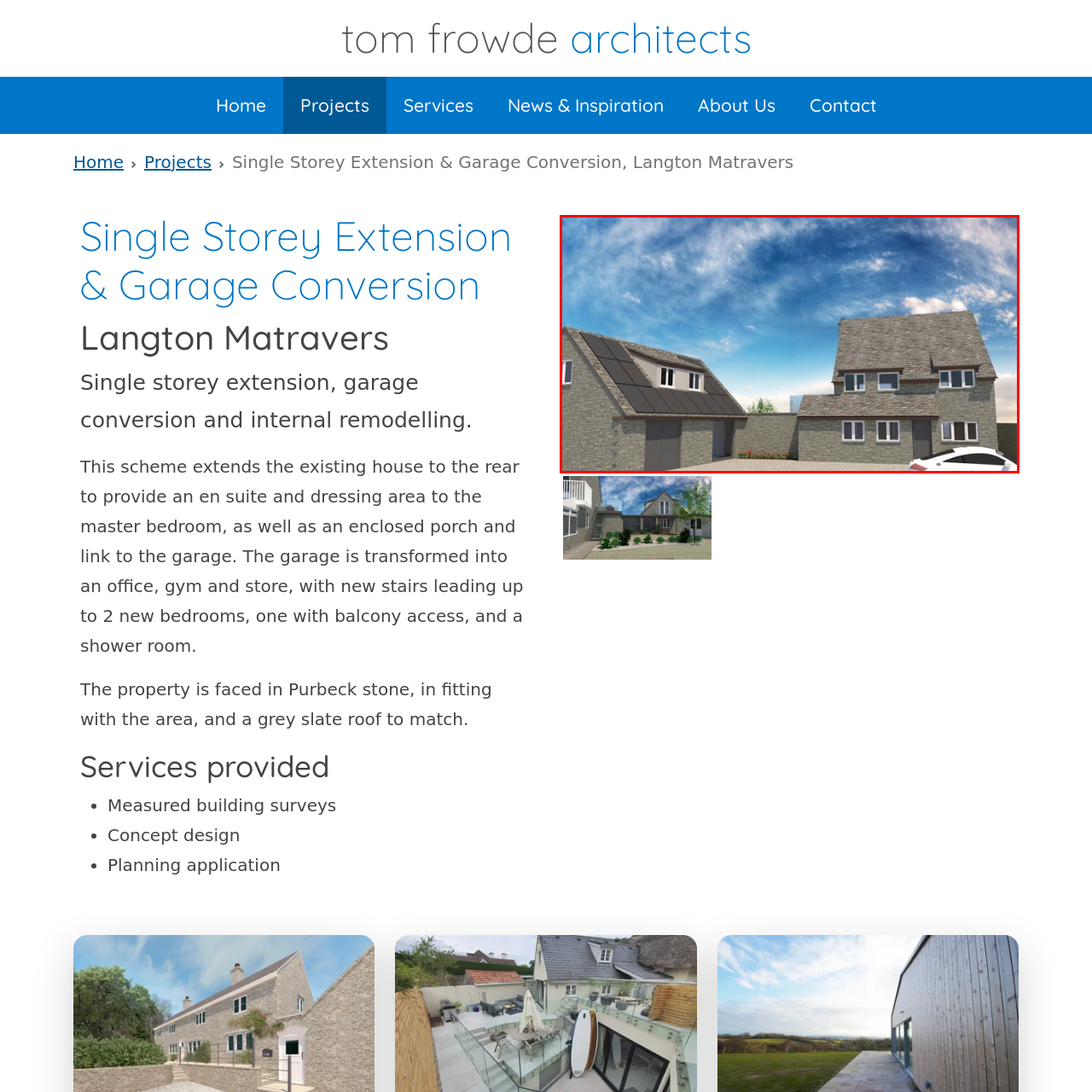What is the purpose of the multiple windows?
Analyze the image within the red frame and provide a concise answer using only one word or a short phrase.

Allow ample natural light